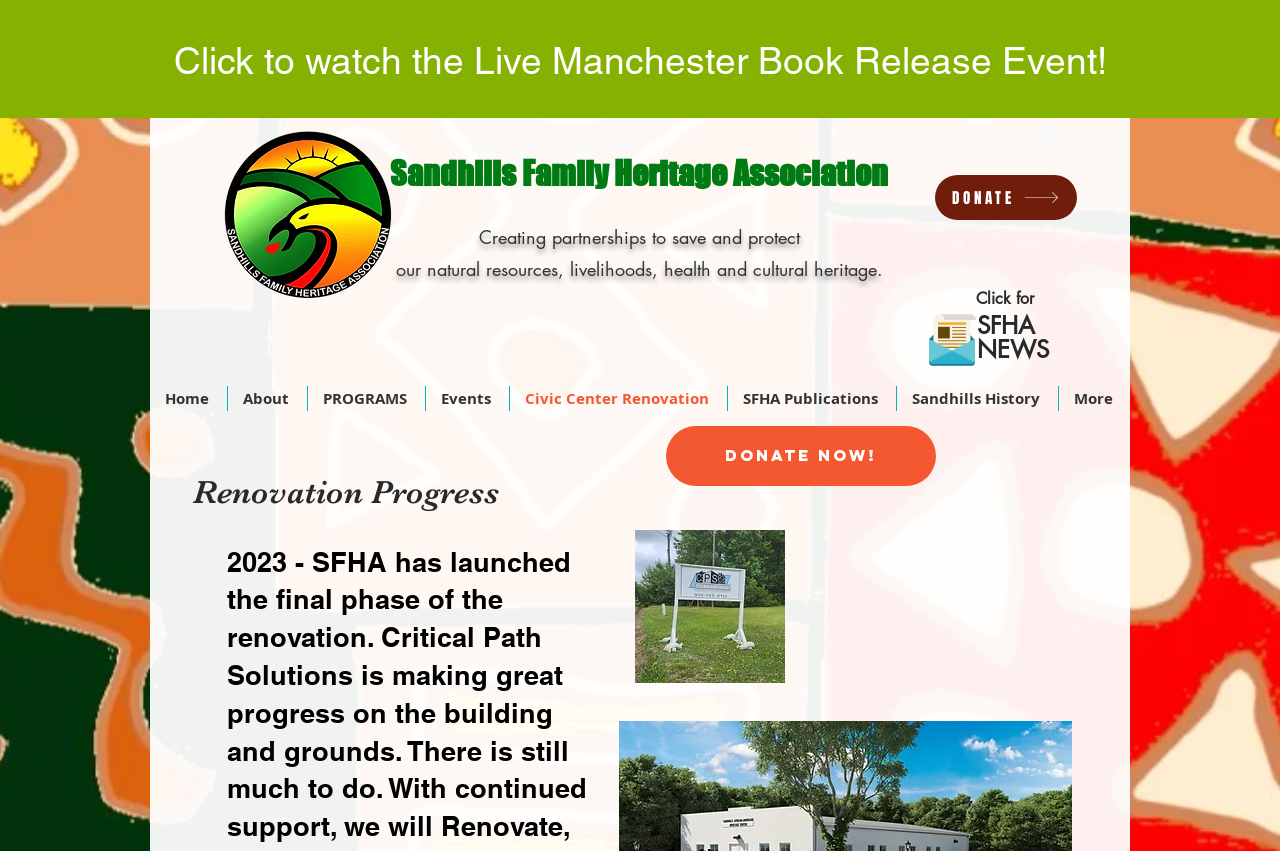What type of image is displayed on the webpage?
Use the information from the image to give a detailed answer to the question.

I determined the answer by looking at the image element with the text '20230530_110631.jpg', which suggests that it is a photo taken on a specific date.